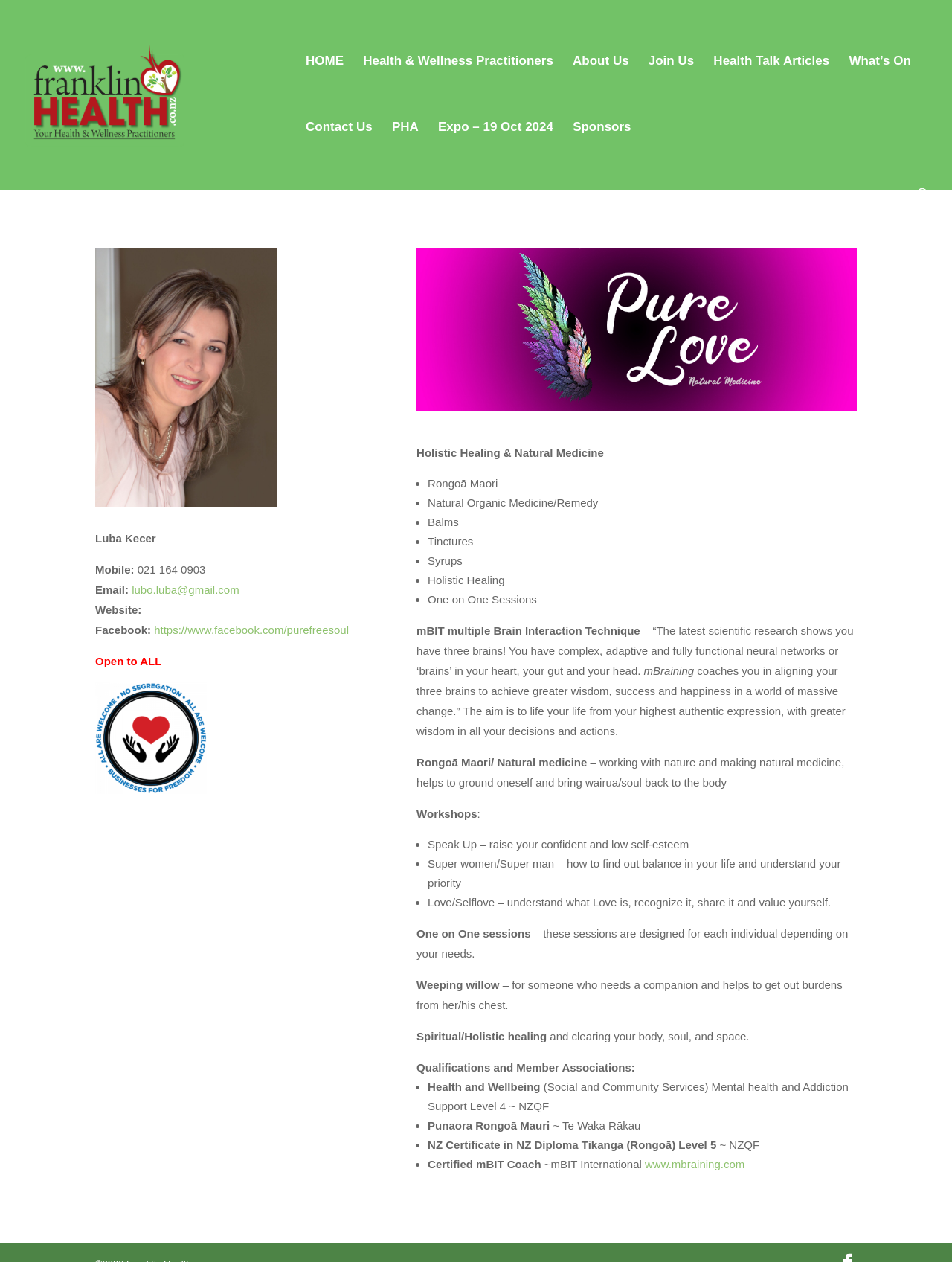What is the name of the practitioner?
Look at the image and answer the question using a single word or phrase.

Luba Kecer